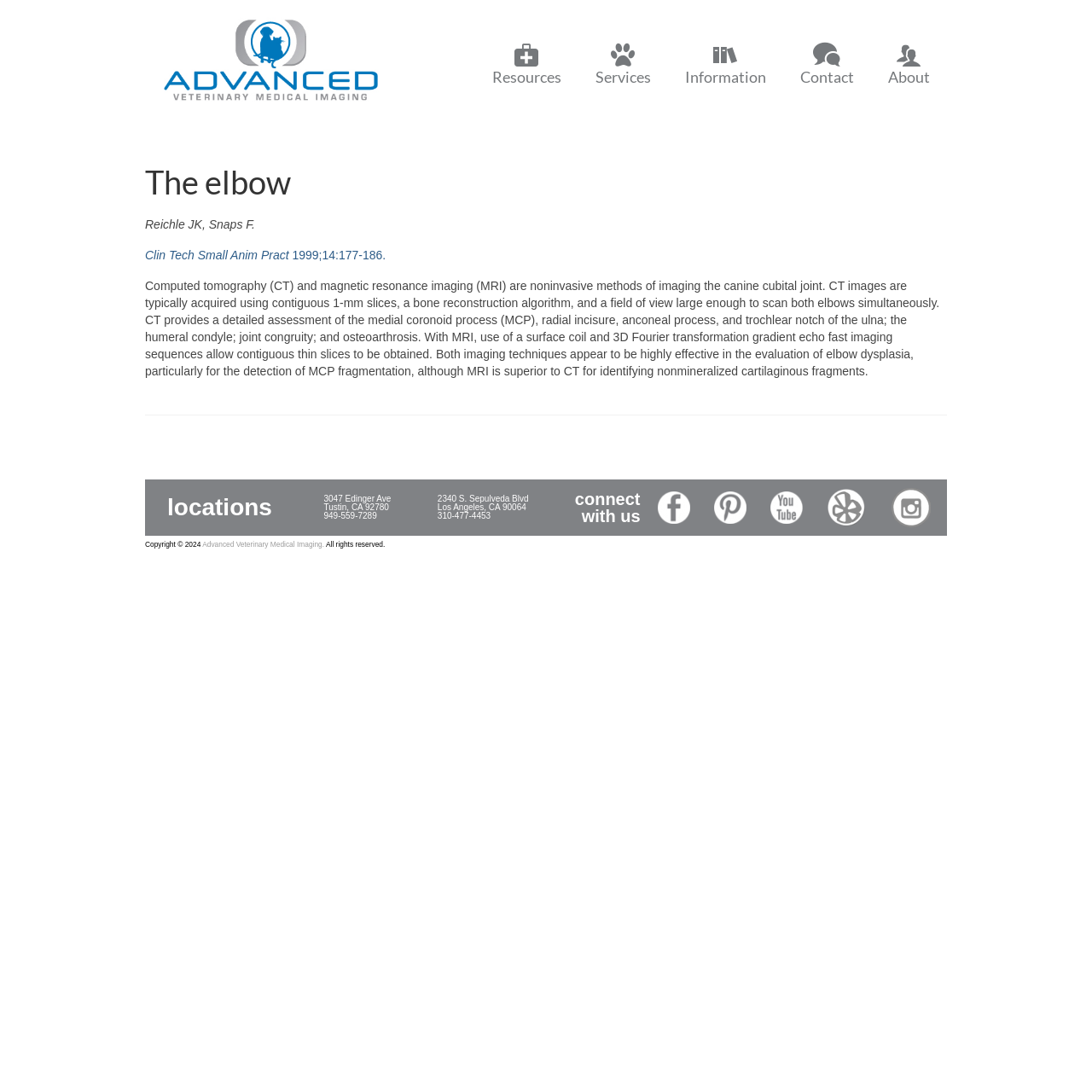Could you find the bounding box coordinates of the clickable area to complete this instruction: "Scroll to the top of the page"?

[0.955, 0.906, 0.984, 0.93]